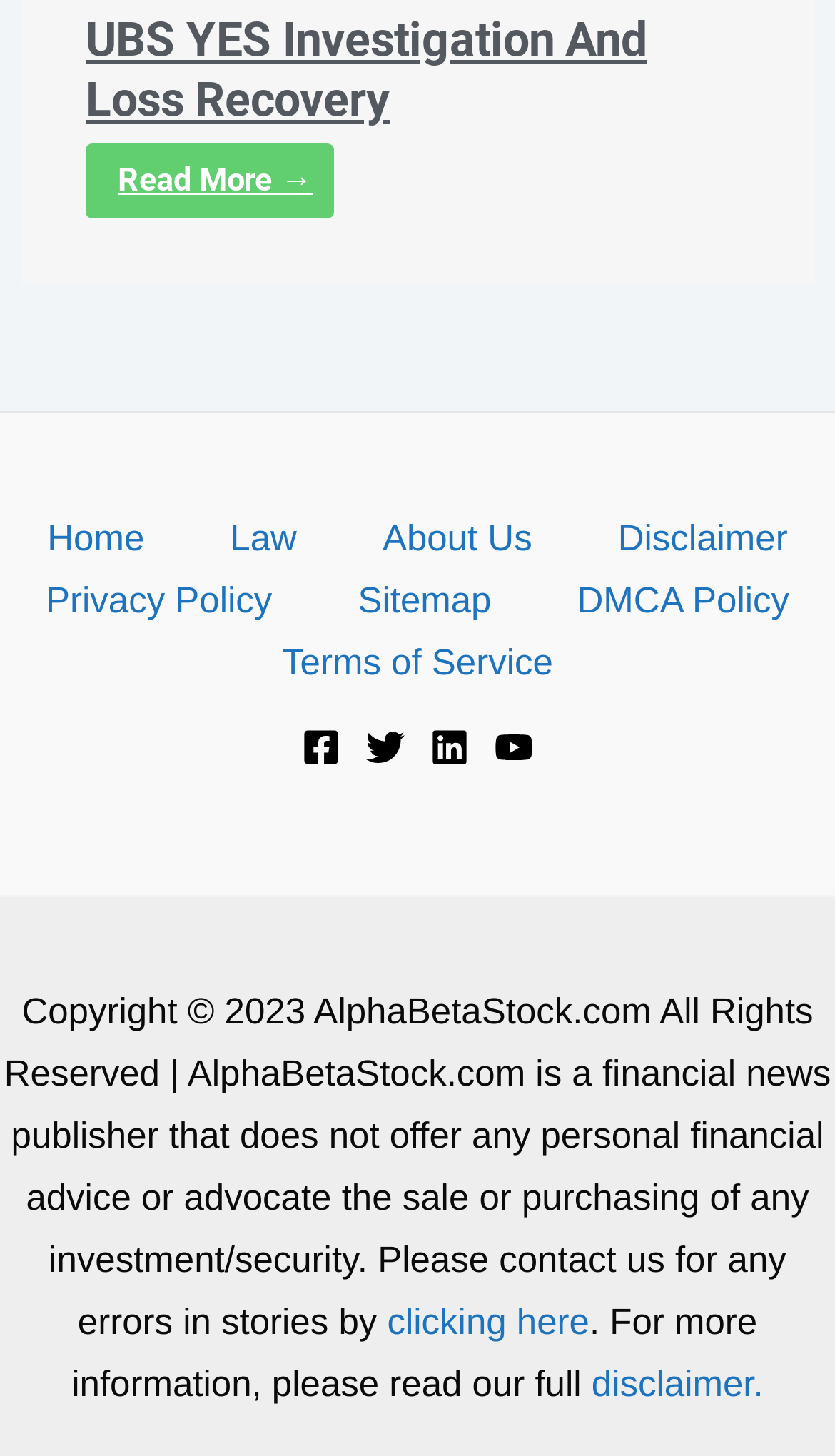Determine the bounding box coordinates of the element that should be clicked to execute the following command: "Click on the 'Home' link".

[0.005, 0.35, 0.224, 0.392]